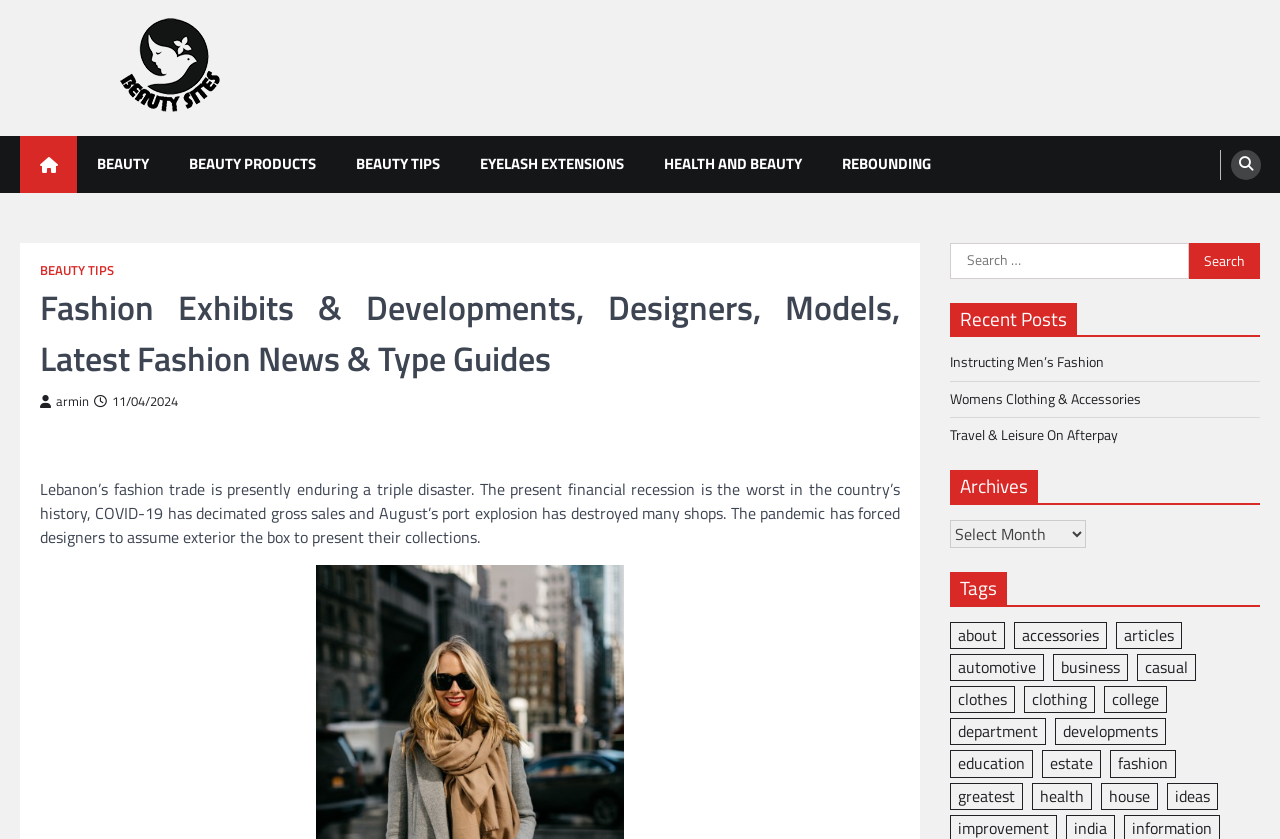How can users navigate the archives on this webpage?
Use the screenshot to answer the question with a single word or phrase.

Using a combobox